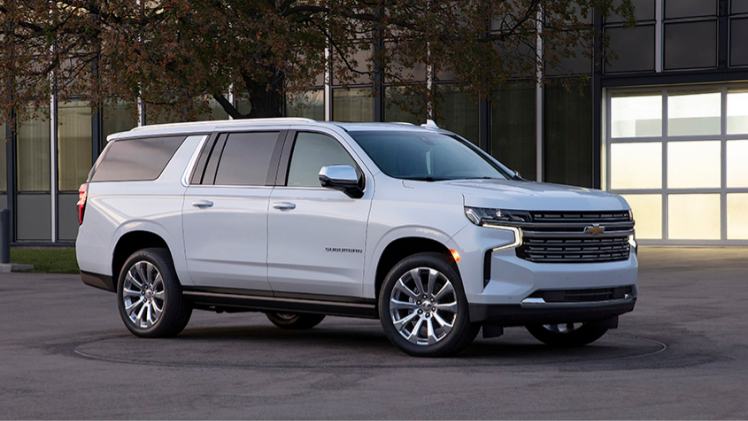Explain what is happening in the image with elaborate details.

The image showcases the 2020 Chevrolet Suburban, a full-size SUV known for its robust design and spacious interior. The vehicle is prominently displayed, emphasizing its sleek white exterior paired with striking chrome accents and stylish alloy wheels. The Suburban's bold front grille, featuring the iconic Chevrolet logo, enhances its commanding presence on the road. Set against a backdrop of modern architecture and greenery, this SUV embodies both elegance and power, making it a perfect choice for families and adventurers alike. This particular model is highlighted in an announcement detailing Chevrolet's exciting new offerings for 2021.